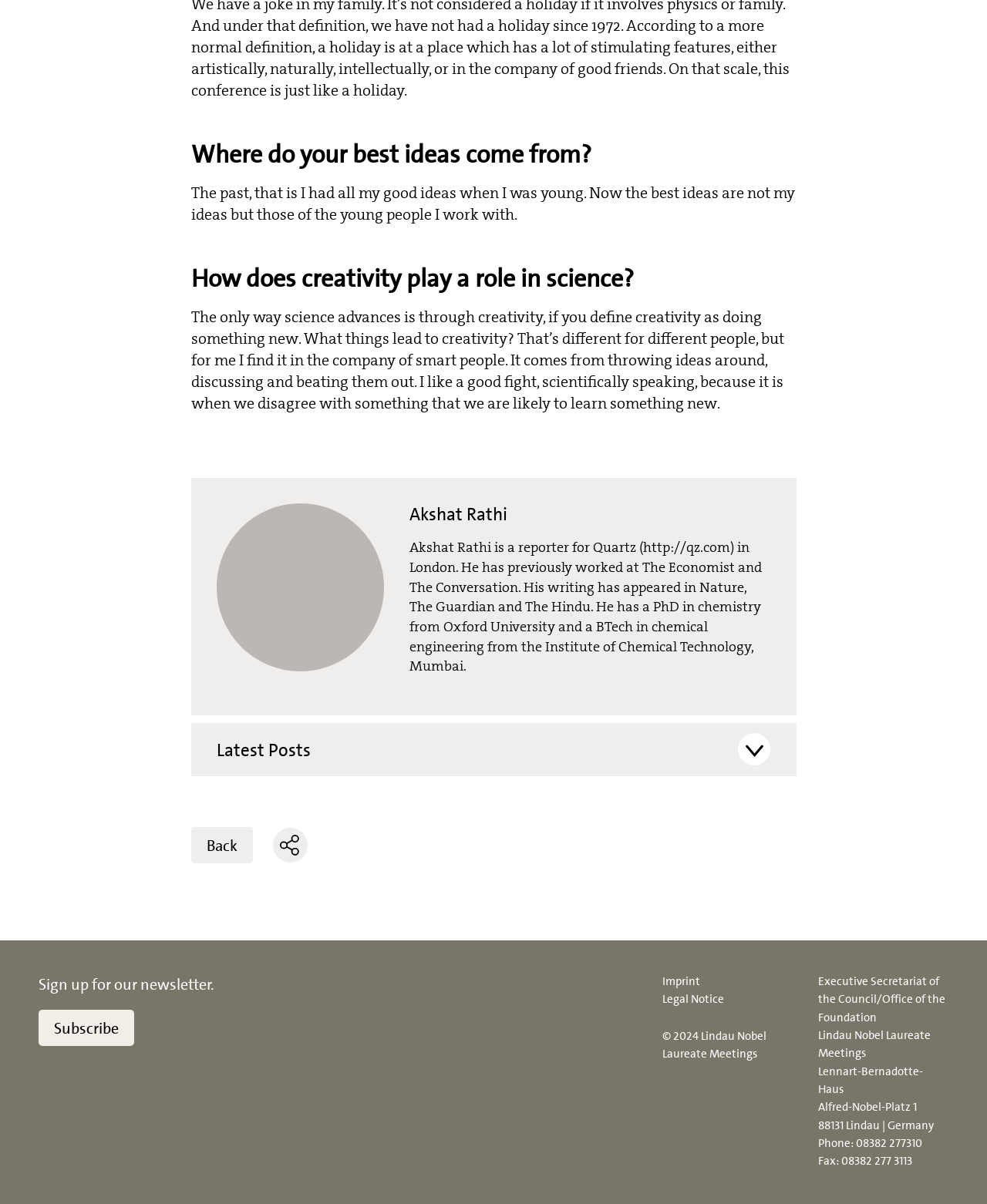Given the element description Legal Notice, predict the bounding box coordinates for the UI element in the webpage screenshot. The format should be (top-left x, top-left y, bottom-right x, bottom-right y), and the values should be between 0 and 1.

[0.671, 0.823, 0.733, 0.836]